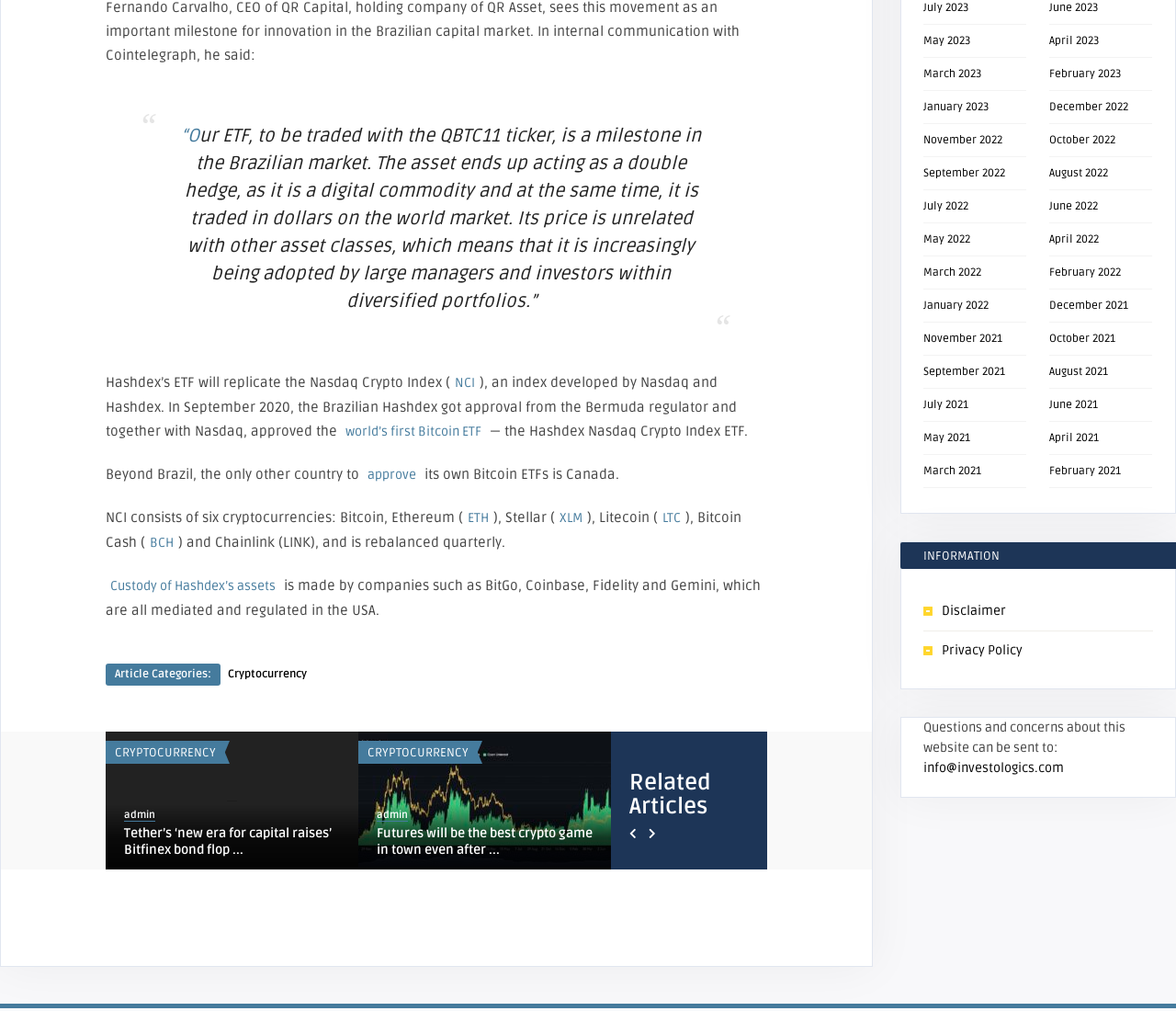Determine the bounding box coordinates of the target area to click to execute the following instruction: "Browse articles from July 2023."

[0.785, 0.001, 0.824, 0.015]